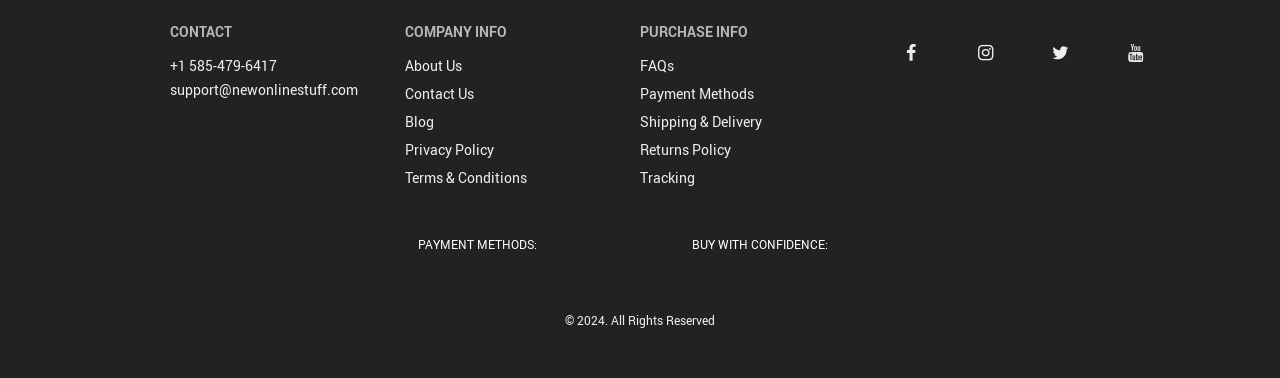Determine the bounding box coordinates of the target area to click to execute the following instruction: "go to blog."

[0.316, 0.297, 0.339, 0.35]